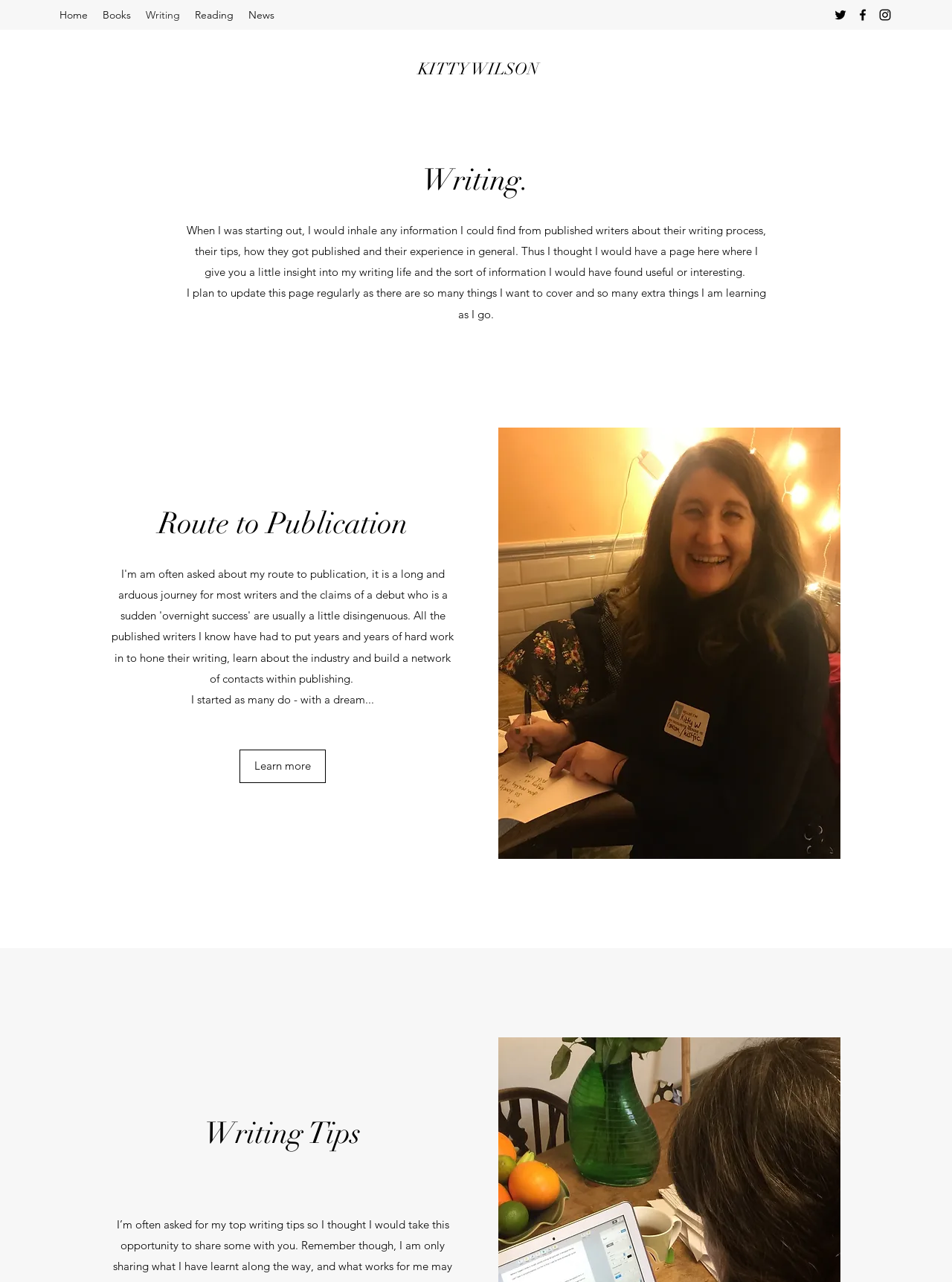Provide the bounding box coordinates of the section that needs to be clicked to accomplish the following instruction: "View Books."

[0.1, 0.003, 0.145, 0.02]